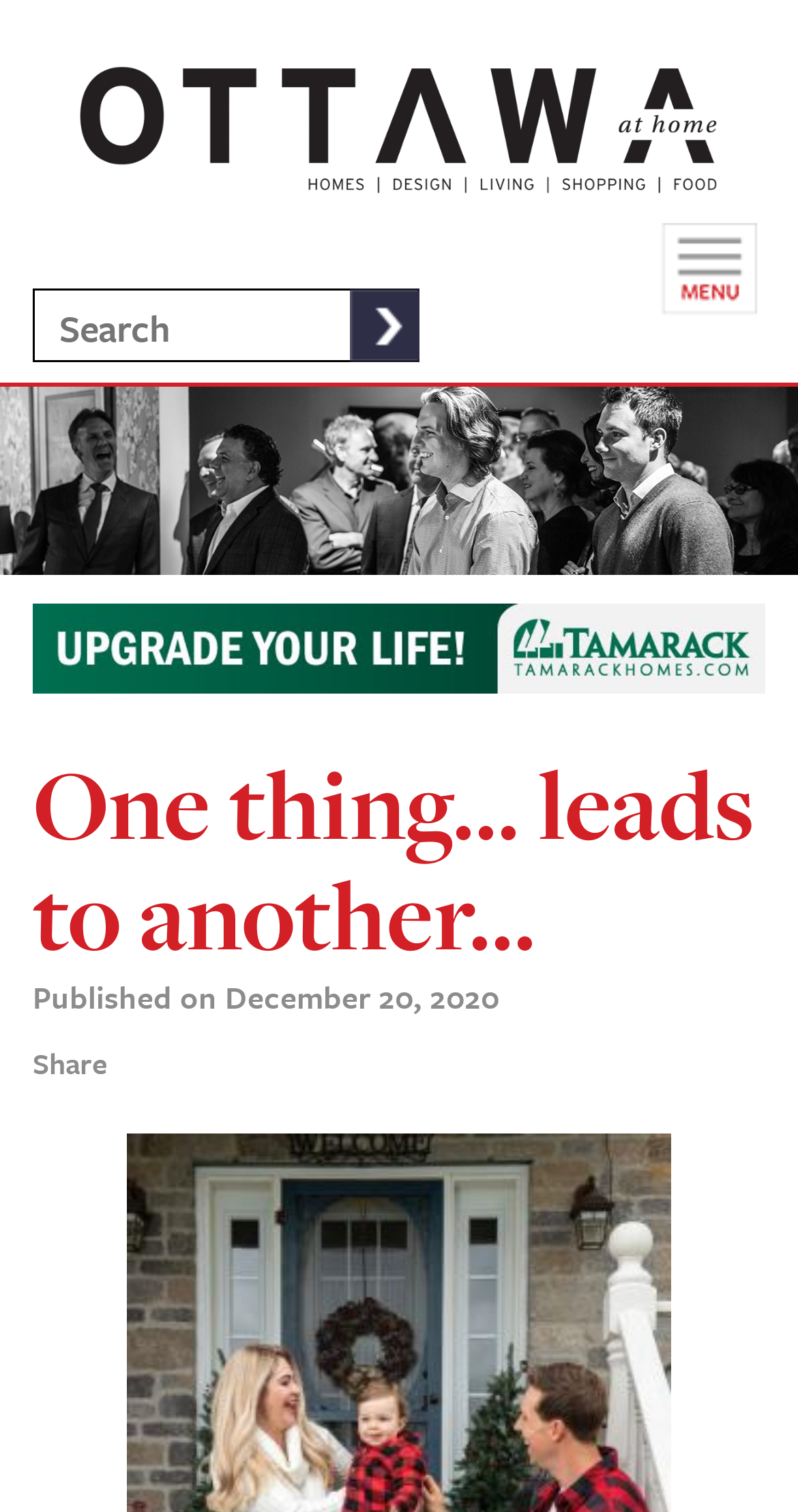Provide the bounding box coordinates of the HTML element this sentence describes: "name="strKeyword" placeholder="Search"". The bounding box coordinates consist of four float numbers between 0 and 1, i.e., [left, top, right, bottom].

[0.041, 0.191, 0.526, 0.24]